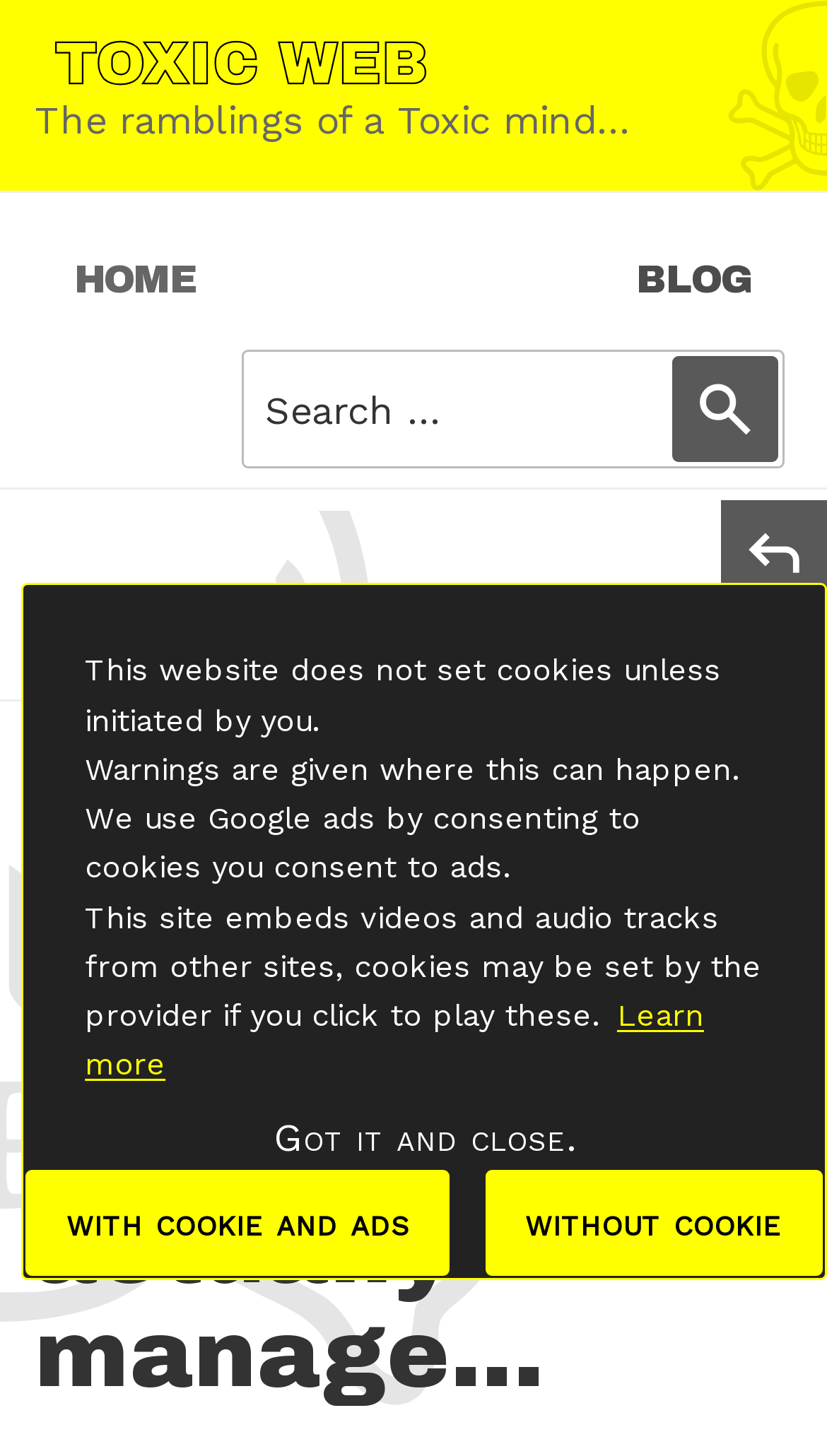Determine the bounding box for the UI element as described: "Blog". The coordinates should be represented as four float numbers between 0 and 1, formatted as [left, top, right, bottom].

[0.731, 0.145, 0.949, 0.241]